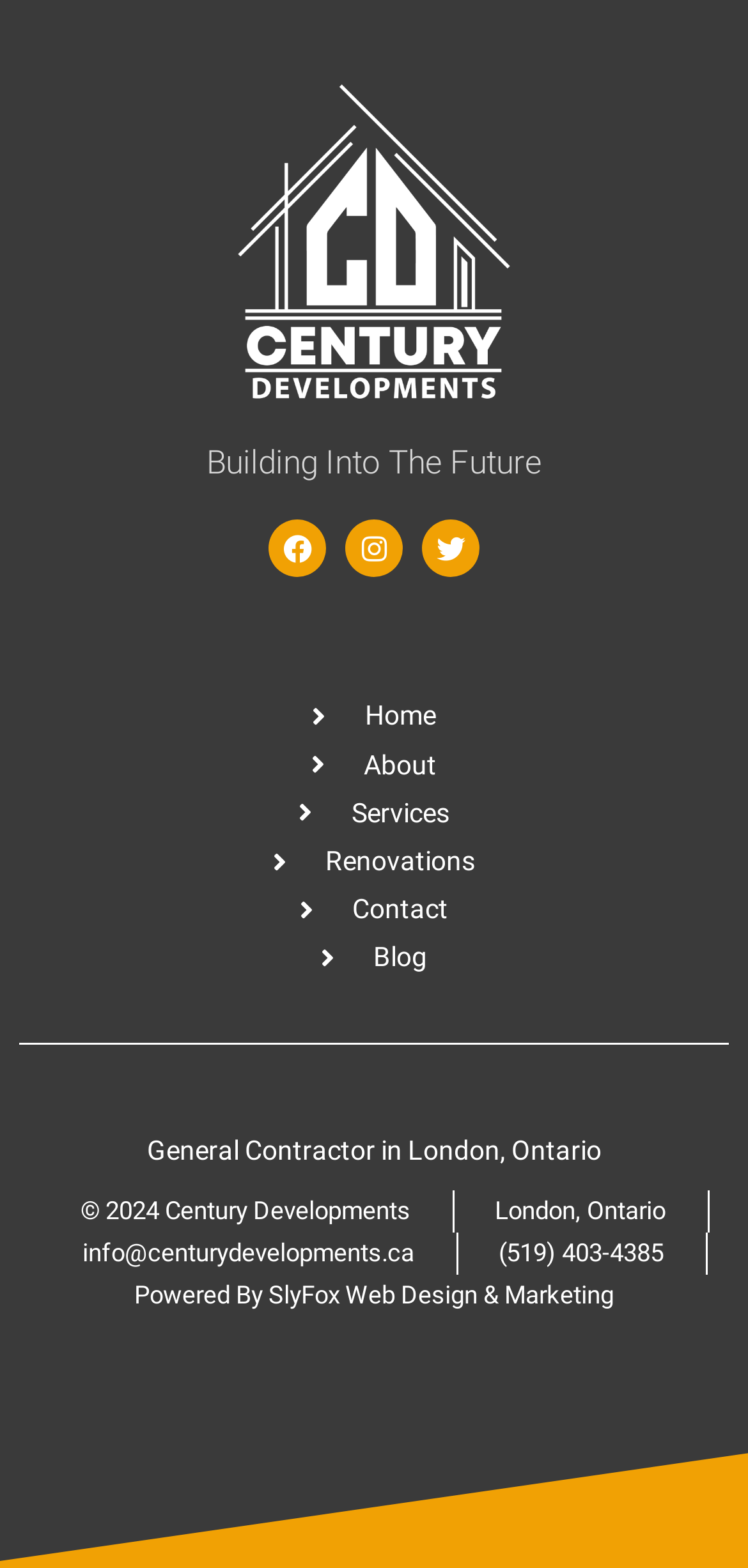Please identify the bounding box coordinates of the element I should click to complete this instruction: 'go to 'Accounting 2017''. The coordinates should be given as four float numbers between 0 and 1, like this: [left, top, right, bottom].

None